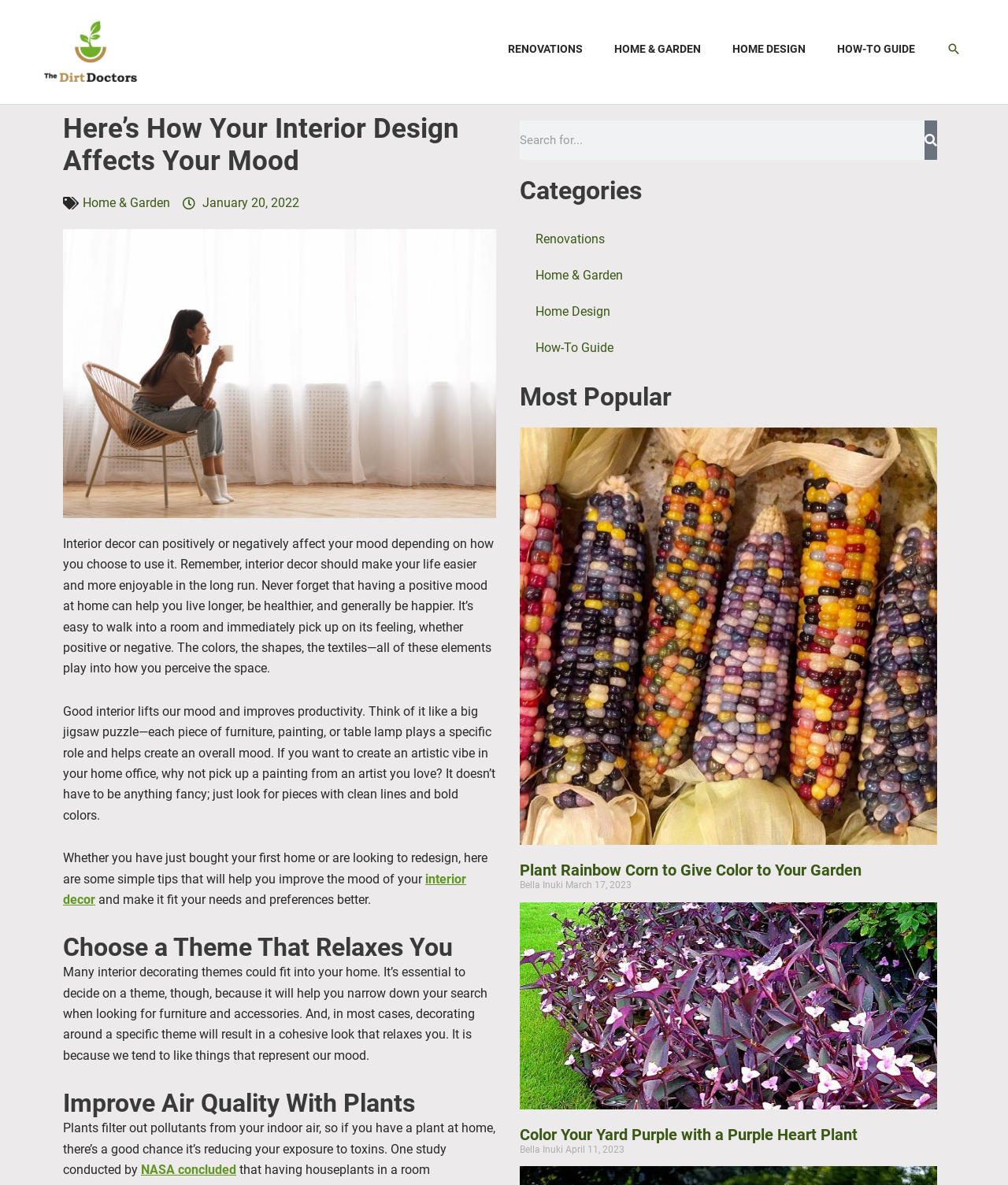What is the main topic of this webpage?
Please answer using one word or phrase, based on the screenshot.

Interior design